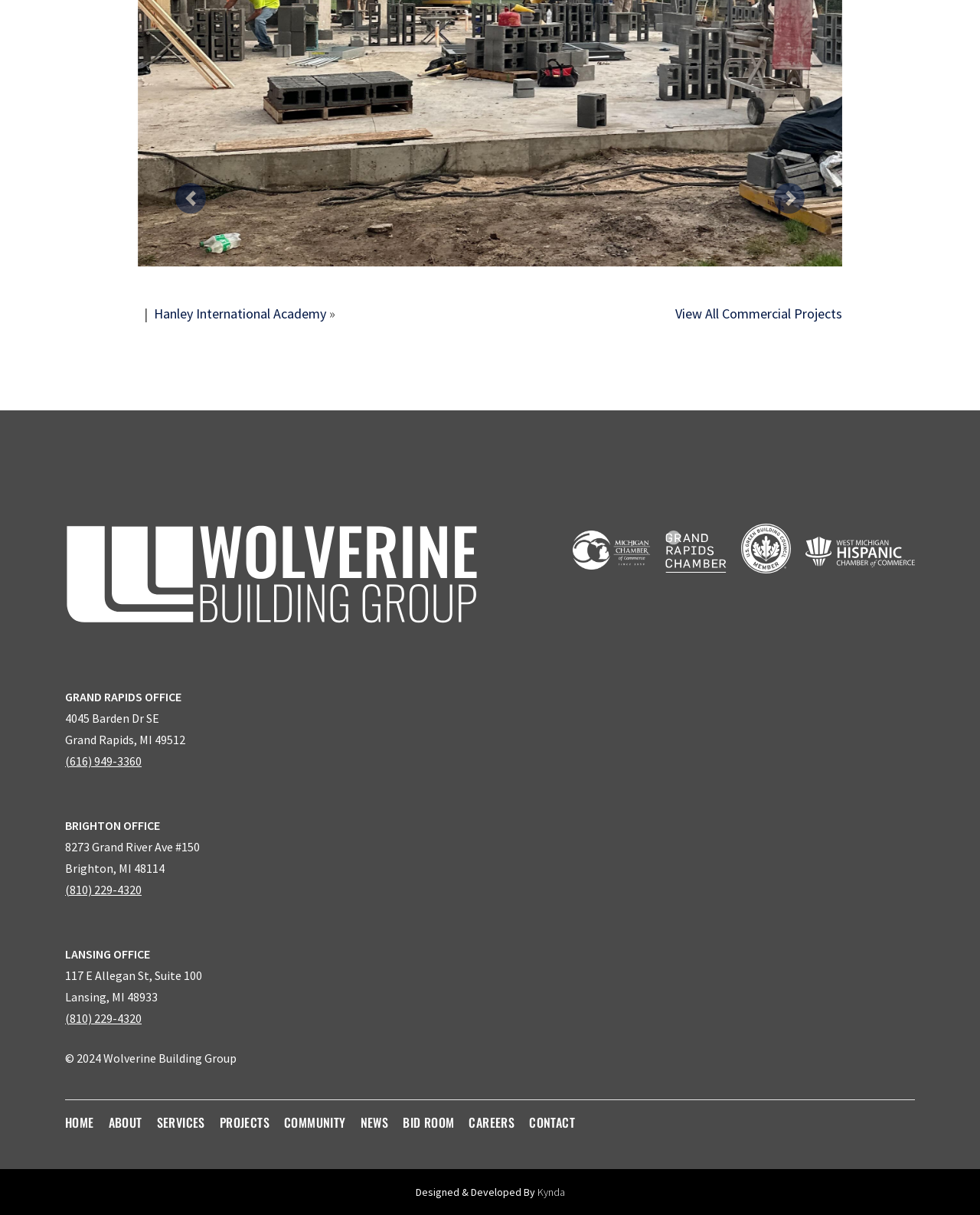What are the memberships listed on the webpage?
Please respond to the question with a detailed and well-explained answer.

The memberships listed on the webpage can be found in the image elements that display the logos of the respective organizations. These elements are located near the bottom of the webpage.